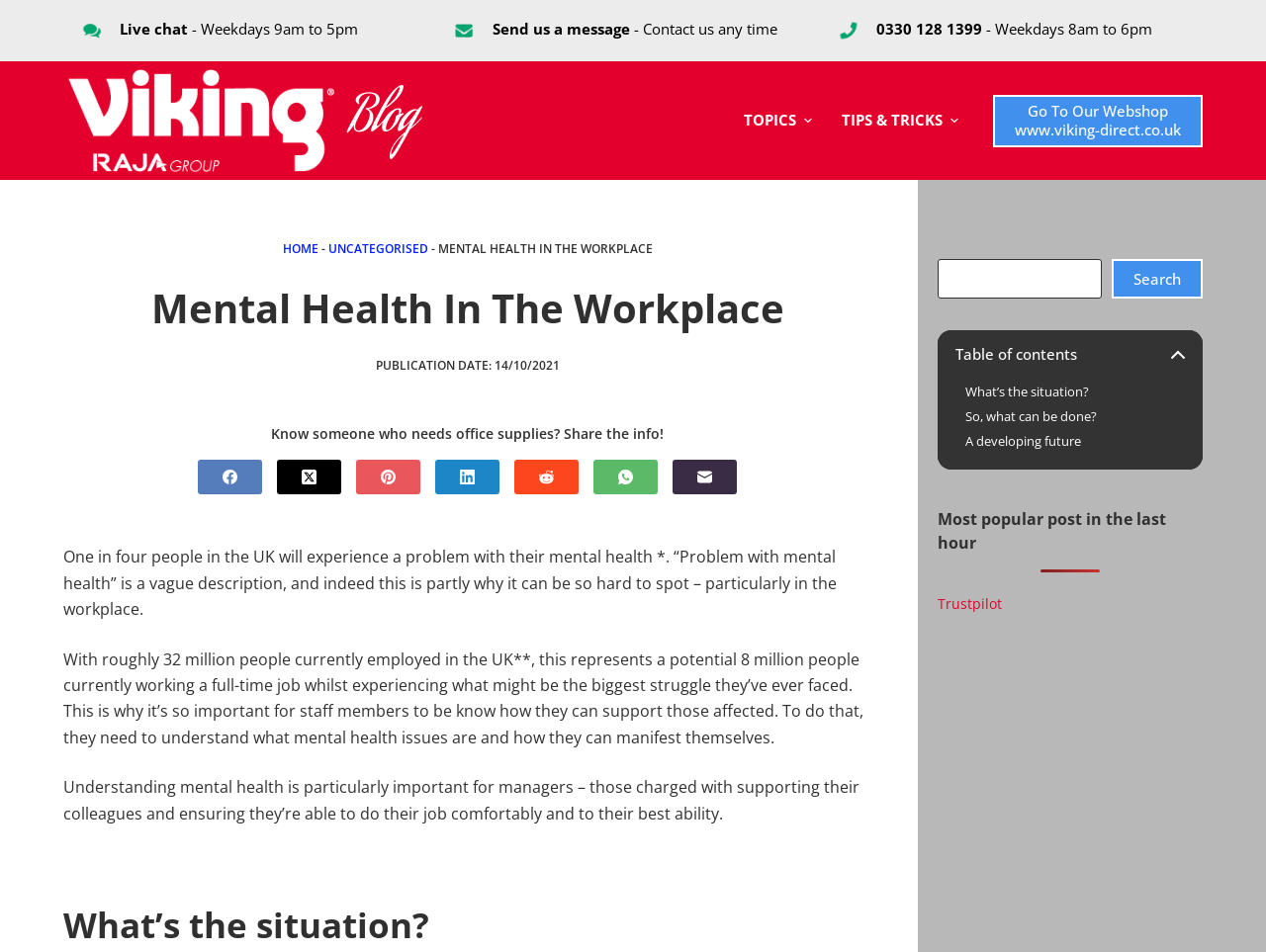Describe the webpage in detail, including text, images, and layout.

The webpage is about mental health in the workplace, with a focus on how employees can support their colleagues who may be struggling. At the top of the page, there is a navigation menu with links to different topics, including "TOPICS" and "TIPS & TRICKS". Below this, there is a header section with a logo and a link to the website's webshop.

On the left side of the page, there is a section with three figures, each containing an image and a link. The images are of a chat icon, an email icon, and a phone icon, and the links are to live chat, sending a message, and calling a phone number, respectively.

The main content of the page is divided into several sections. The first section has a heading "Mental Health In The Workplace" and provides an introduction to the topic, stating that one in four people in the UK will experience a problem with their mental health. The text explains that understanding mental health is important, especially for managers, and that it's crucial to support colleagues who may be struggling.

The next section has a heading "What's the situation?" and discusses the importance of understanding mental health in the workplace. There is also a search bar at the top right of the page, allowing users to search for specific topics.

Below this, there is a table of contents with links to different sections of the page, including "What's the situation?", "So, what can be done?", and "A developing future". There is also a section with a heading "Most popular post in the last hour" and a link to Trustpilot.

Throughout the page, there are social media links to Facebook, Twitter, Pinterest, LinkedIn, Reddit, and WhatsApp, as well as a link to share the information with others.